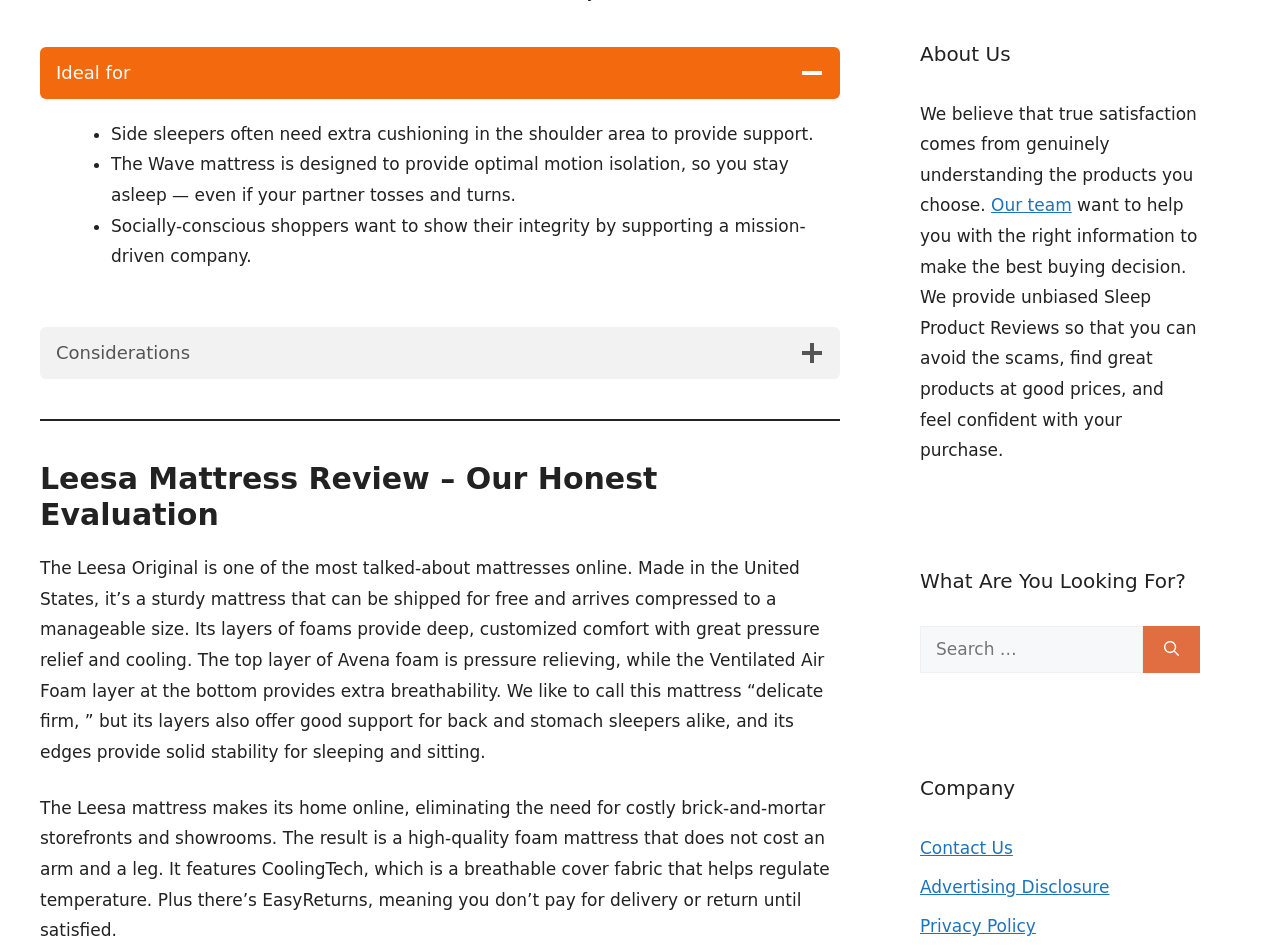Highlight the bounding box of the UI element that corresponds to this description: "Considerations".

[0.031, 0.345, 0.656, 0.4]